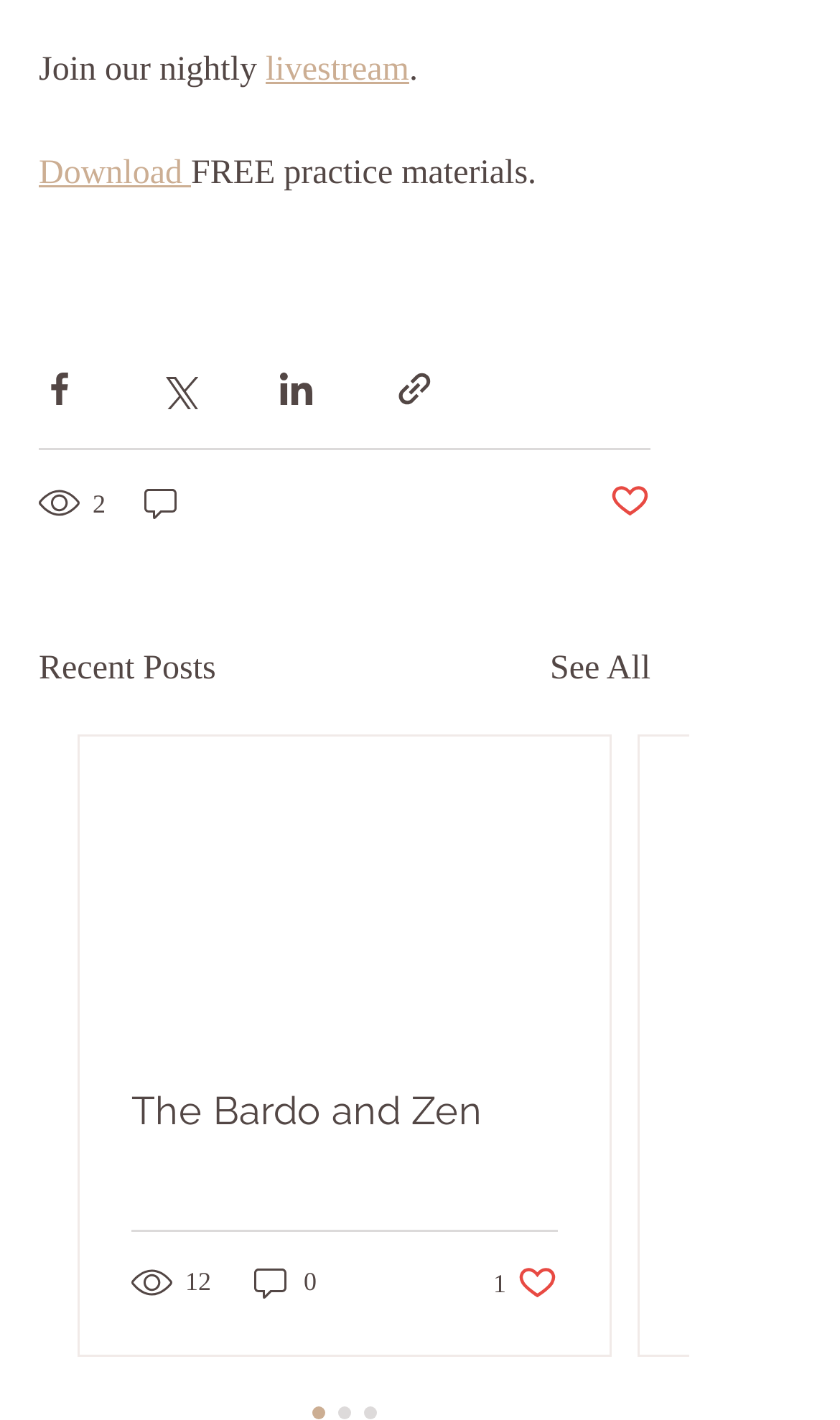Using the given element description, provide the bounding box coordinates (top-left x, top-left y, bottom-right x, bottom-right y) for the corresponding UI element in the screenshot: aria-label="Share via link"

[0.469, 0.26, 0.518, 0.289]